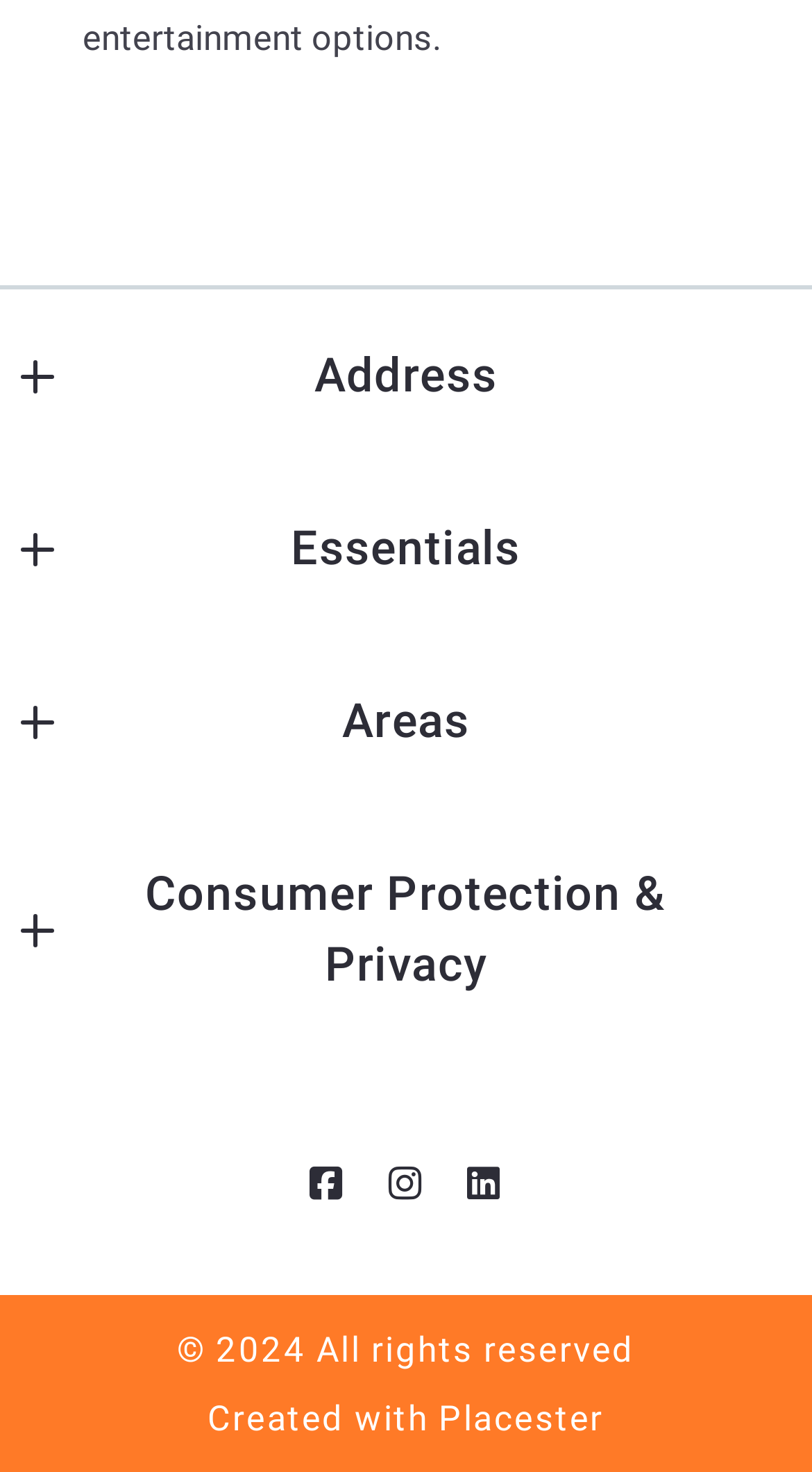What parishes are listed?
Give a detailed response to the question by analyzing the screenshot.

The parishes are listed under the 'Areas' section, where there are links to 'Jefferson Parish', 'Orleans Parish', 'Plaquemines Parish', 'St. Bernard Parish', and 'St. Tammany Parish'.